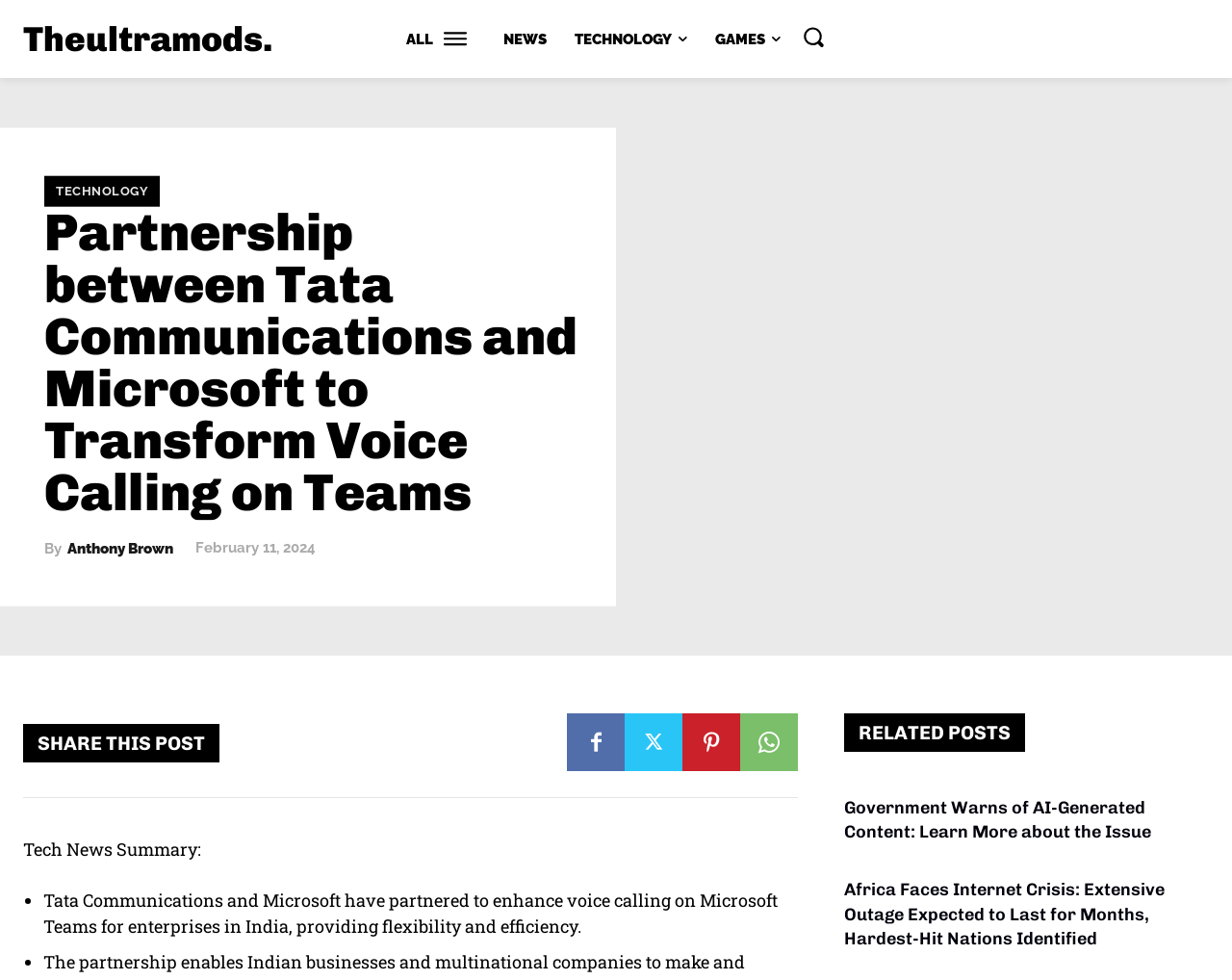Give a comprehensive overview of the webpage, including key elements.

This webpage appears to be a news article page, with a focus on technology news. At the top, there are several links to different categories, including "Theultramods", "ALL", "NEWS", "TECHNOLOGY", and "GAMES", which are positioned horizontally across the page. Below these links, there is a search button with a magnifying glass icon.

The main article title, "Partnership between Tata Communications and Microsoft to Transform Voice Calling on Teams", is prominently displayed in the middle of the page. Below the title, there is a byline with the author's name, "Anthony Brown", and a timestamp indicating that the article was published on February 11, 2024.

The article summary is presented in a list format, with two bullet points. The first bullet point summarizes the partnership between Tata Communications and Microsoft to enhance voice calling on Microsoft Teams for enterprises in India.

Towards the bottom of the page, there is a section titled "SHARE THIS POST" with four social media links. Below this section, there are two related news articles, each with a heading and a link to the full article. The first article is about the government's warning on AI-generated content, and the second article is about an internet crisis in Africa.

Overall, the webpage has a clean and organized layout, with clear headings and concise text. The use of links and icons adds visual interest and makes it easy to navigate.